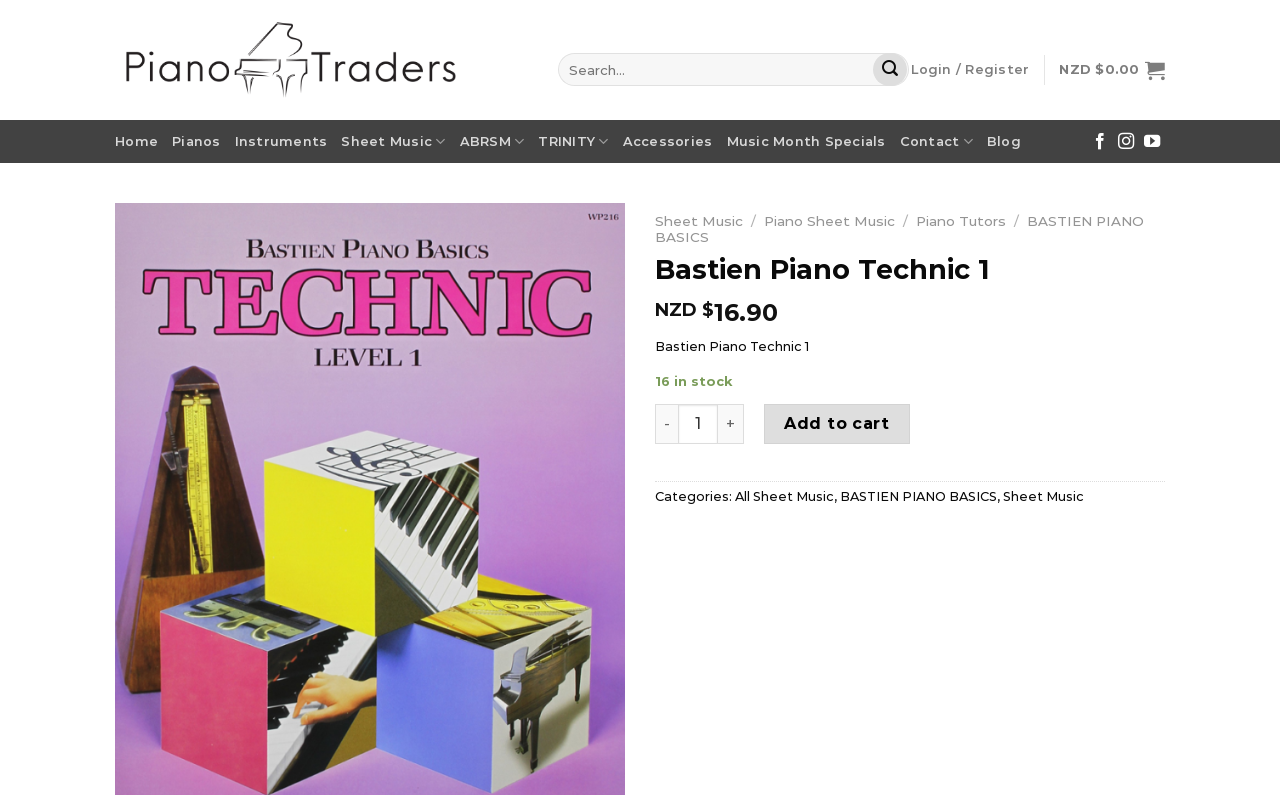Generate a thorough caption detailing the webpage content.

The webpage is an online store for musical instruments and music needs, specifically showcasing the product "Bastien Piano Technic 1". At the top left corner, there is a logo of "Piano Traders" accompanied by a link to the website's homepage. Next to it, there is a search bar with a submit button. On the top right corner, there are links to "Login/Register", a shopping cart, and a currency indicator.

Below the top navigation bar, there is a horizontal menu with links to various categories, including "Home", "Pianos", "Instruments", "Sheet Music", "Accessories", and more. Some of these links have dropdown menus.

The main content of the page is dedicated to the product "Bastien Piano Technic 1". There is a heading with the product name, followed by the price "NZD $16.90" and a quantity indicator showing that there are 16 items in stock. Below this, there is a section to adjust the quantity of the product, with increment and decrement buttons, and an "Add to cart" button.

On the right side of the product information, there are links to the product's categories, including "All Sheet Music", "BASTIEN PIANO BASICS", and "Sheet Music". At the bottom of the page, there are social media links to follow the website on Facebook, Instagram, and YouTube.